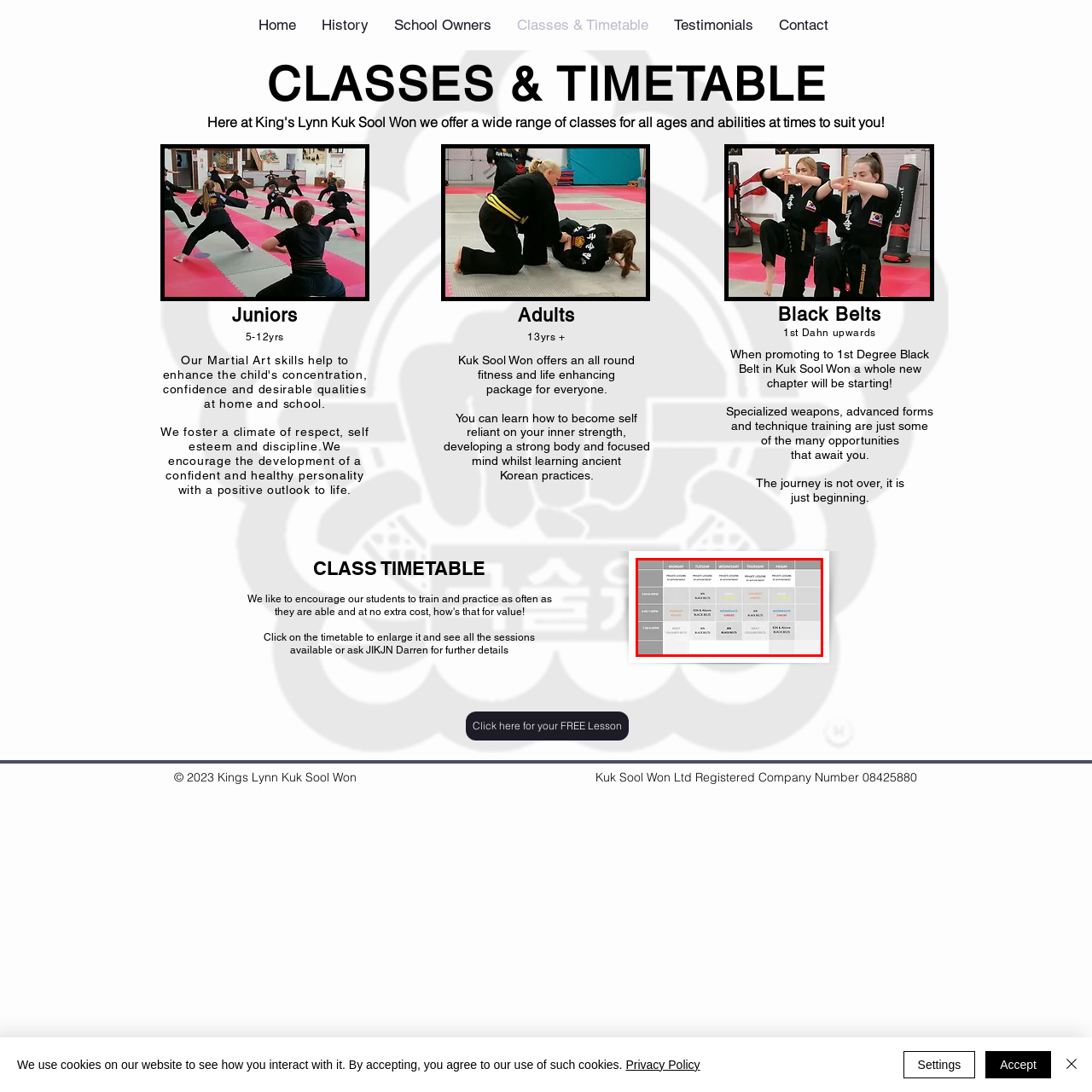Examine the red-bounded region in the image and describe it in detail.

The image presents the class timetable for Kuk Sool Won in Kings Lynn, detailing various sessions held throughout the week. Organized by day from Monday to Friday, the schedule includes specific time slots for different levels of martial arts training, such as "Private Lessons," "Junior Black Belts," and "Adult Coloured Belts." Each session is clearly categorized by age group and skill level, providing a comprehensive overview for members looking to participate in the classes. The timetable is designed to foster participation and convenience, ensuring that students can find suitable training opportunities across the week.